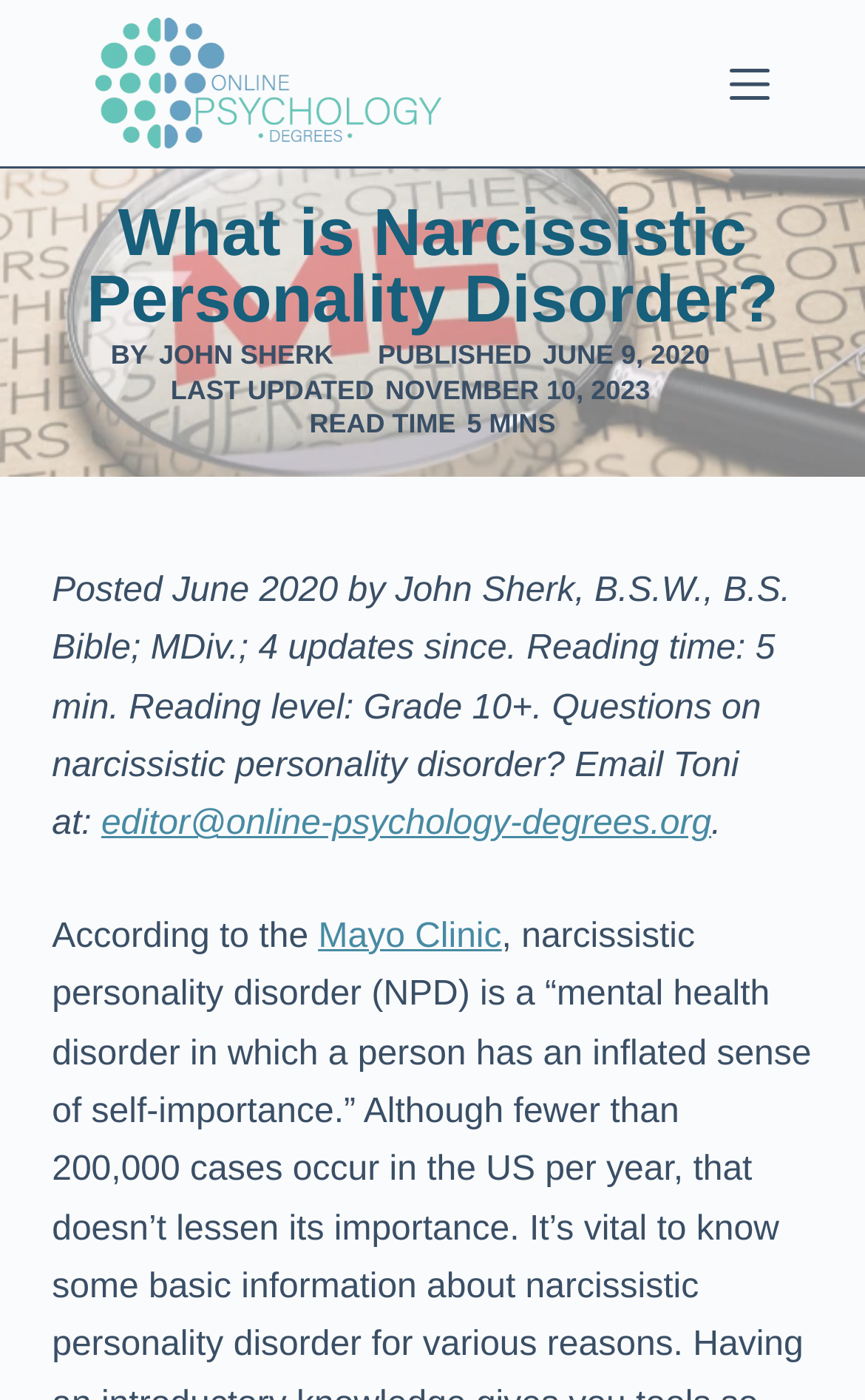What is the source of the definition of narcissistic personality disorder?
Provide a concise answer using a single word or phrase based on the image.

Mayo Clinic